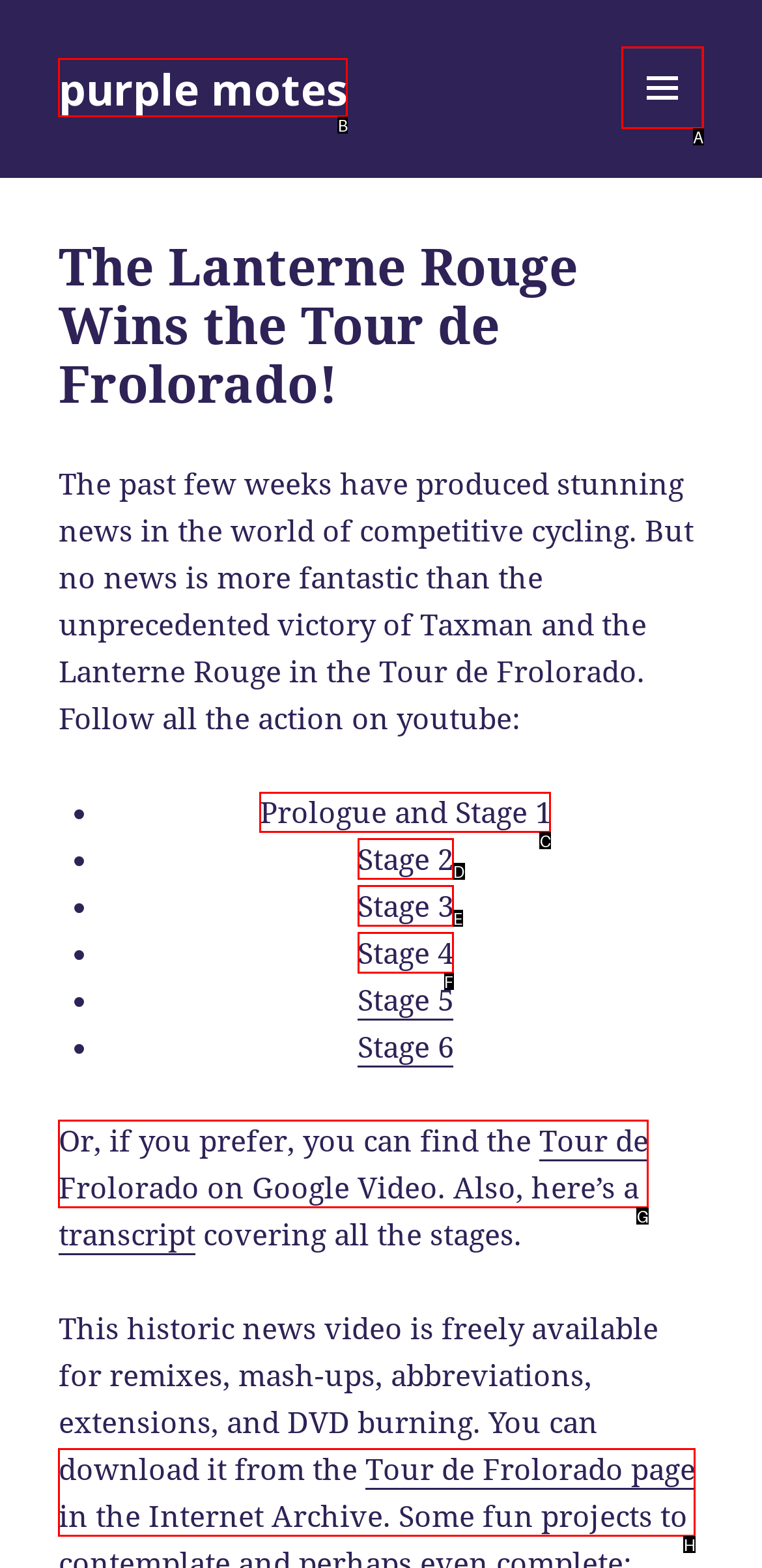Determine the correct UI element to click for this instruction: Watch the Prologue and Stage 1 video. Respond with the letter of the chosen element.

C